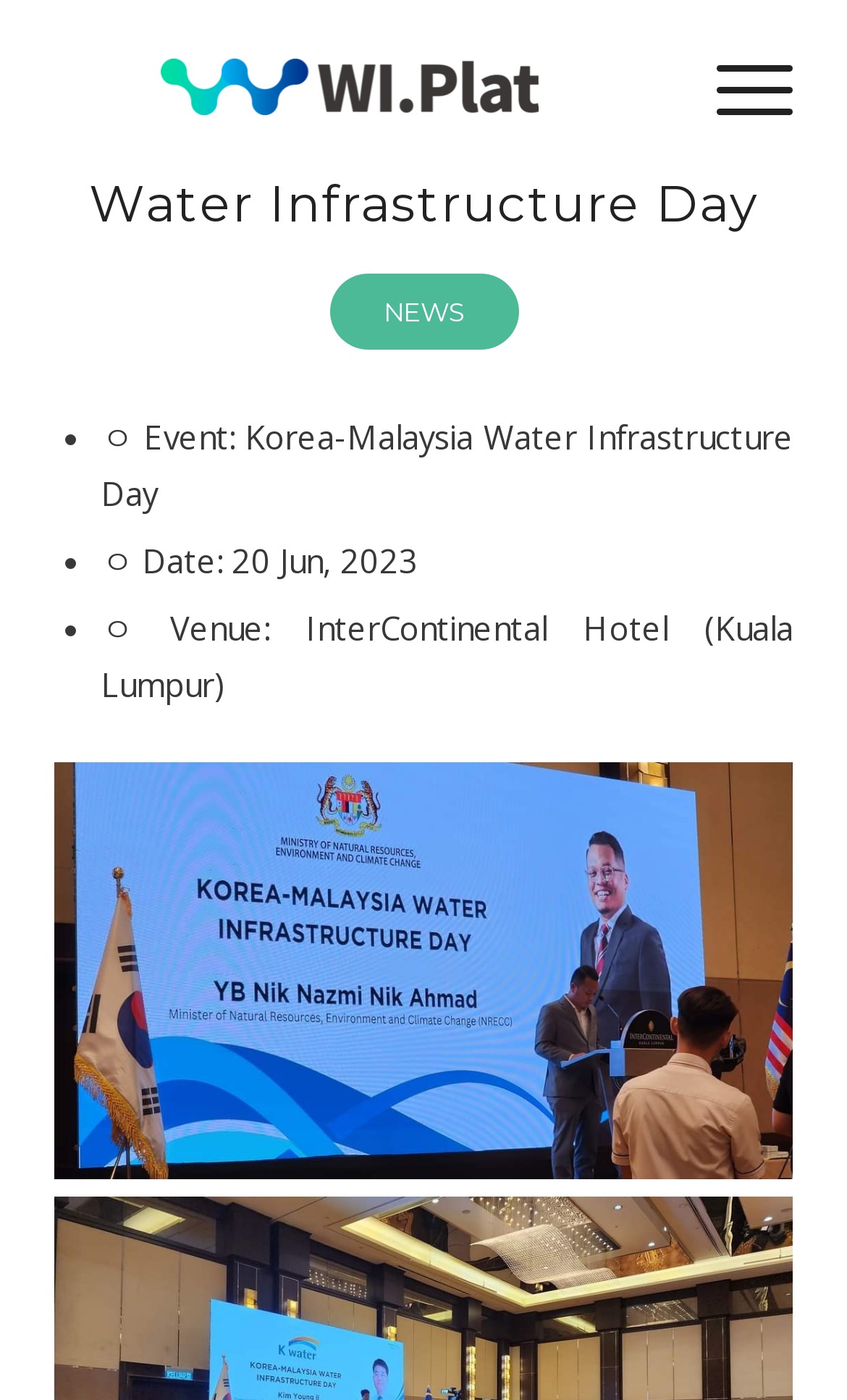What type of content is on this webpage?
Please respond to the question with a detailed and informative answer.

I found that this webpage contains event information by looking at the content of the page. The page has a heading, a list of details, and an image, which suggests that it is providing information about a specific event.